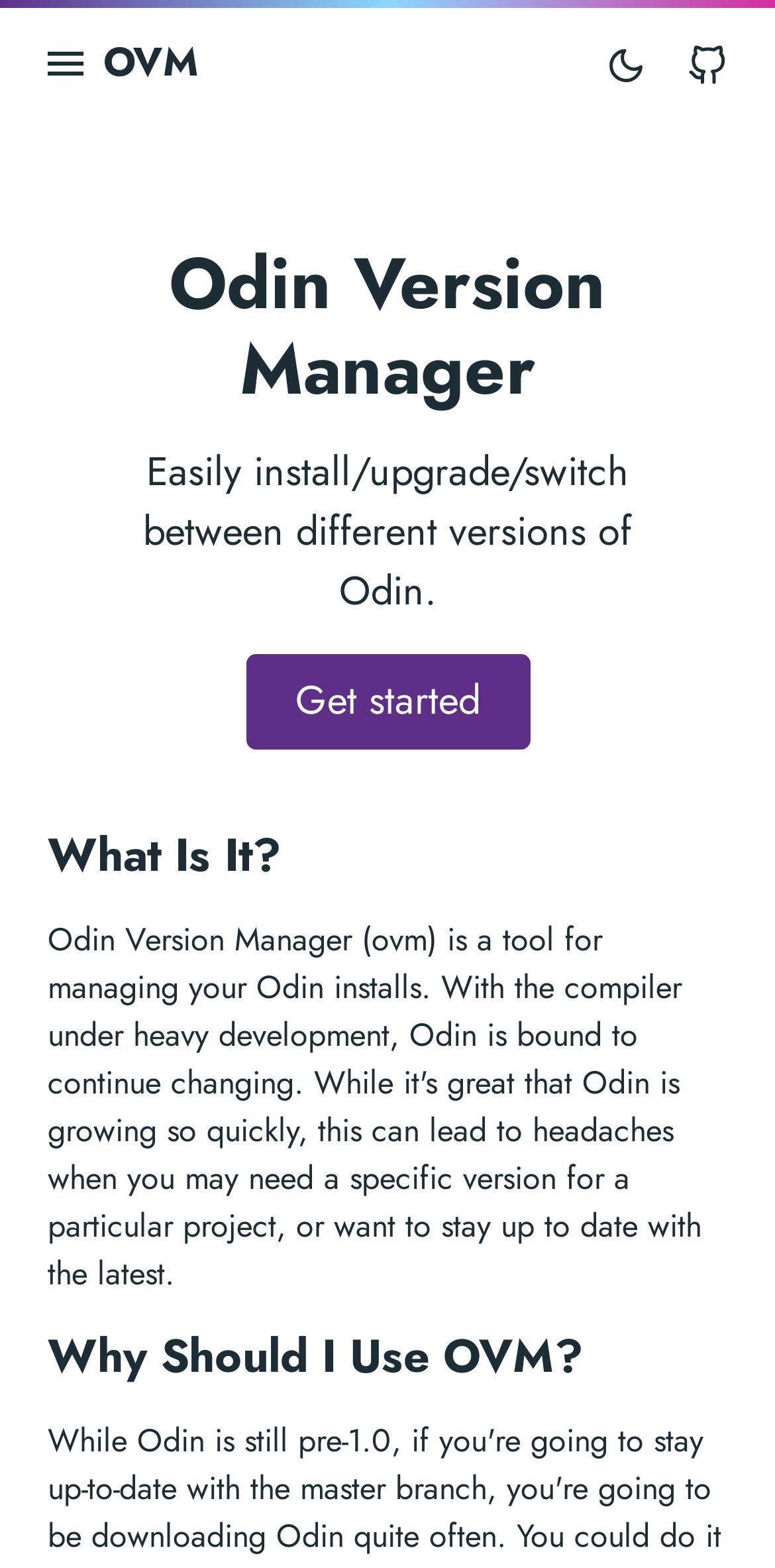What is the purpose of Odin Version Manager?
Please use the visual content to give a single word or phrase answer.

Manage Odin versions